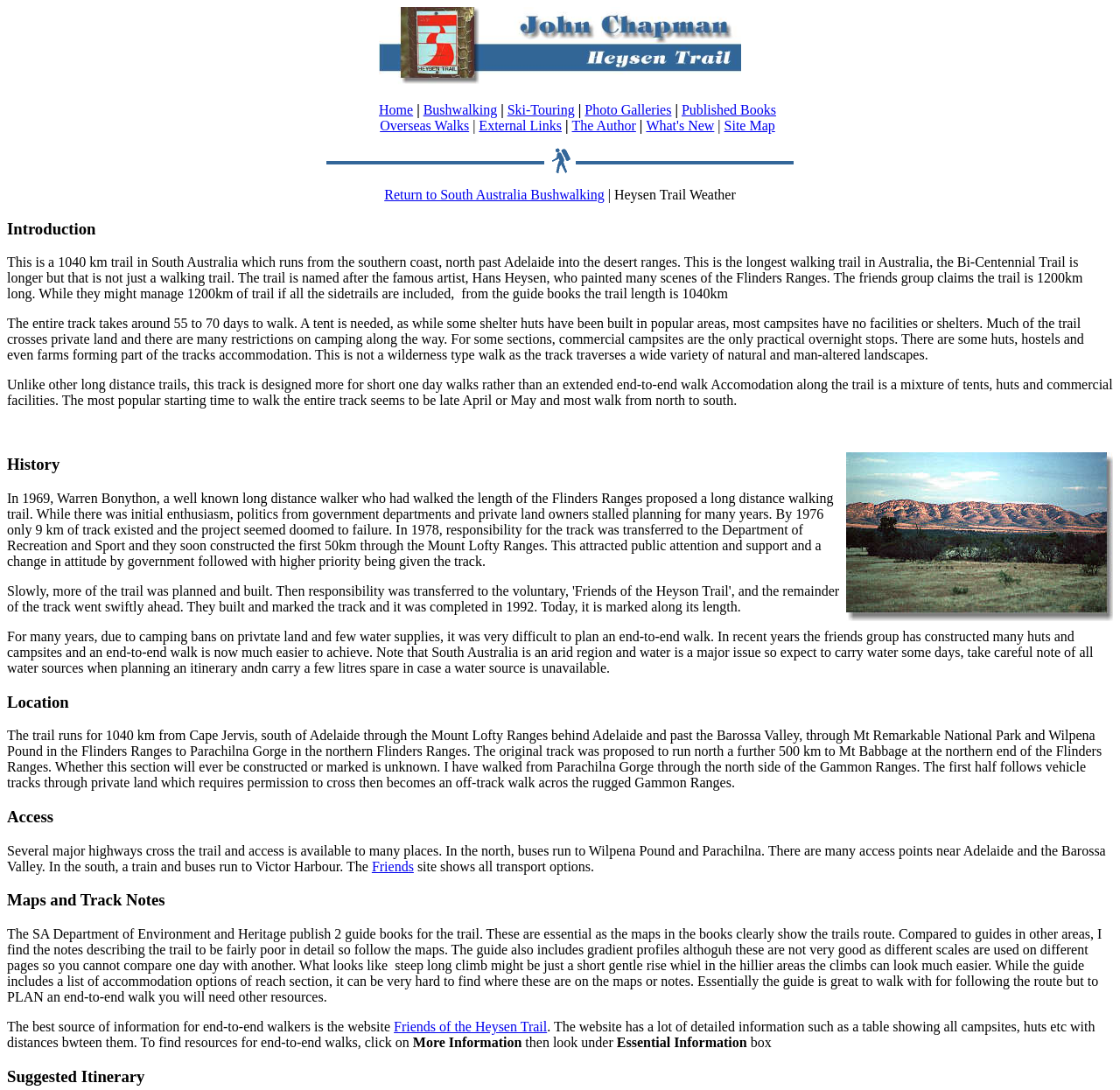Please predict the bounding box coordinates of the element's region where a click is necessary to complete the following instruction: "Click on What's New". The coordinates should be represented by four float numbers between 0 and 1, i.e., [left, top, right, bottom].

[0.577, 0.108, 0.638, 0.122]